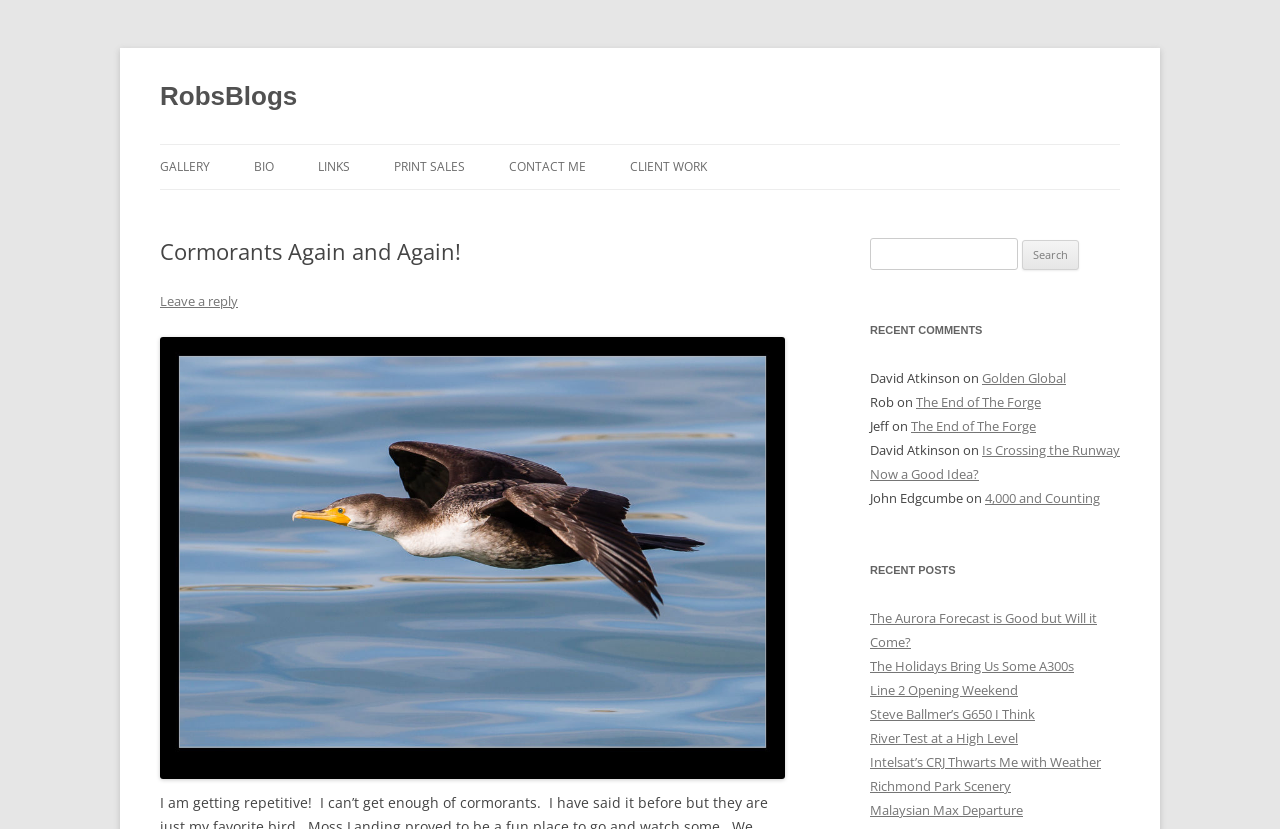Determine the bounding box coordinates of the region to click in order to accomplish the following instruction: "View the RECENT COMMENTS section". Provide the coordinates as four float numbers between 0 and 1, specifically [left, top, right, bottom].

[0.68, 0.384, 0.875, 0.413]